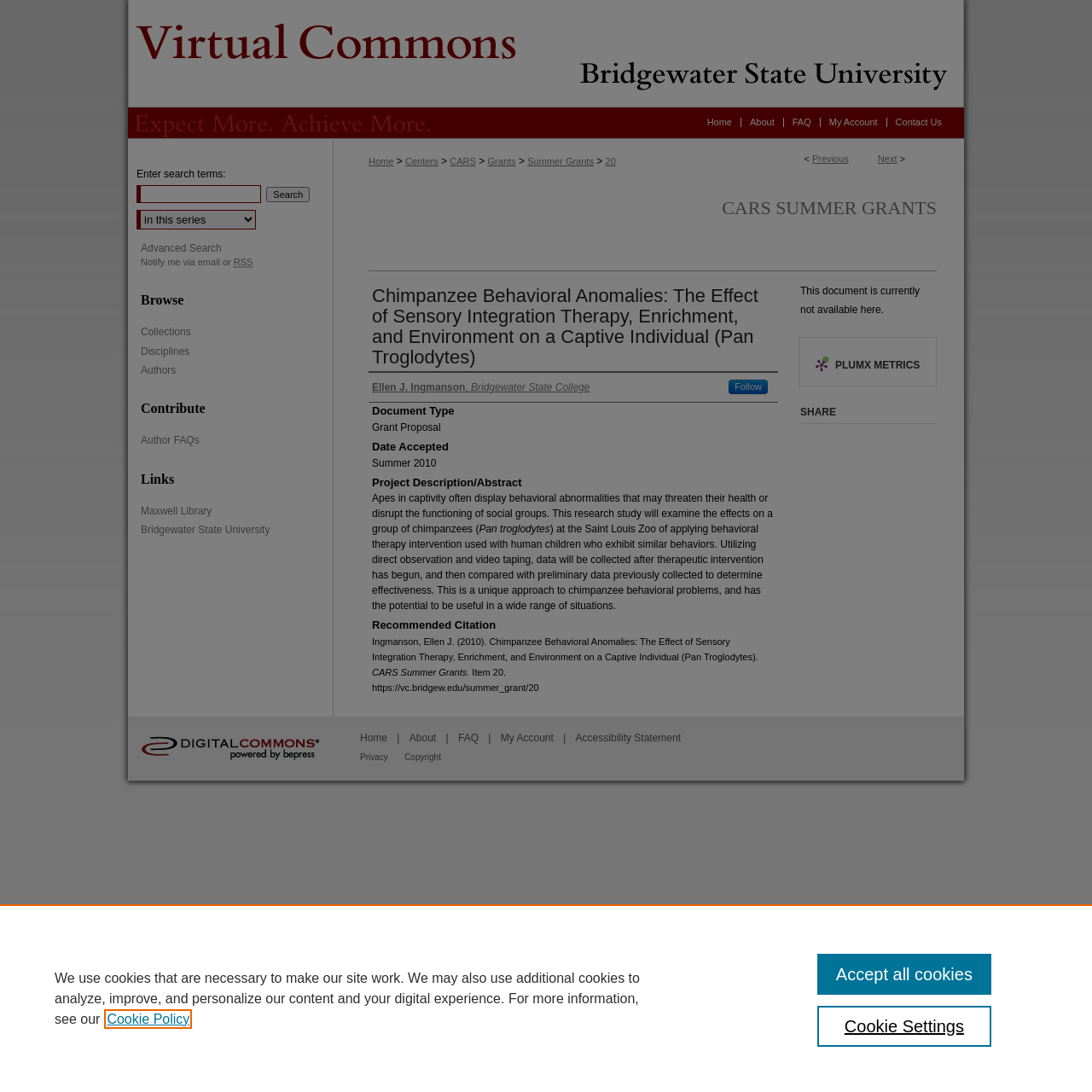Provide a one-word or short-phrase response to the question:
What is the type of document?

Grant Proposal